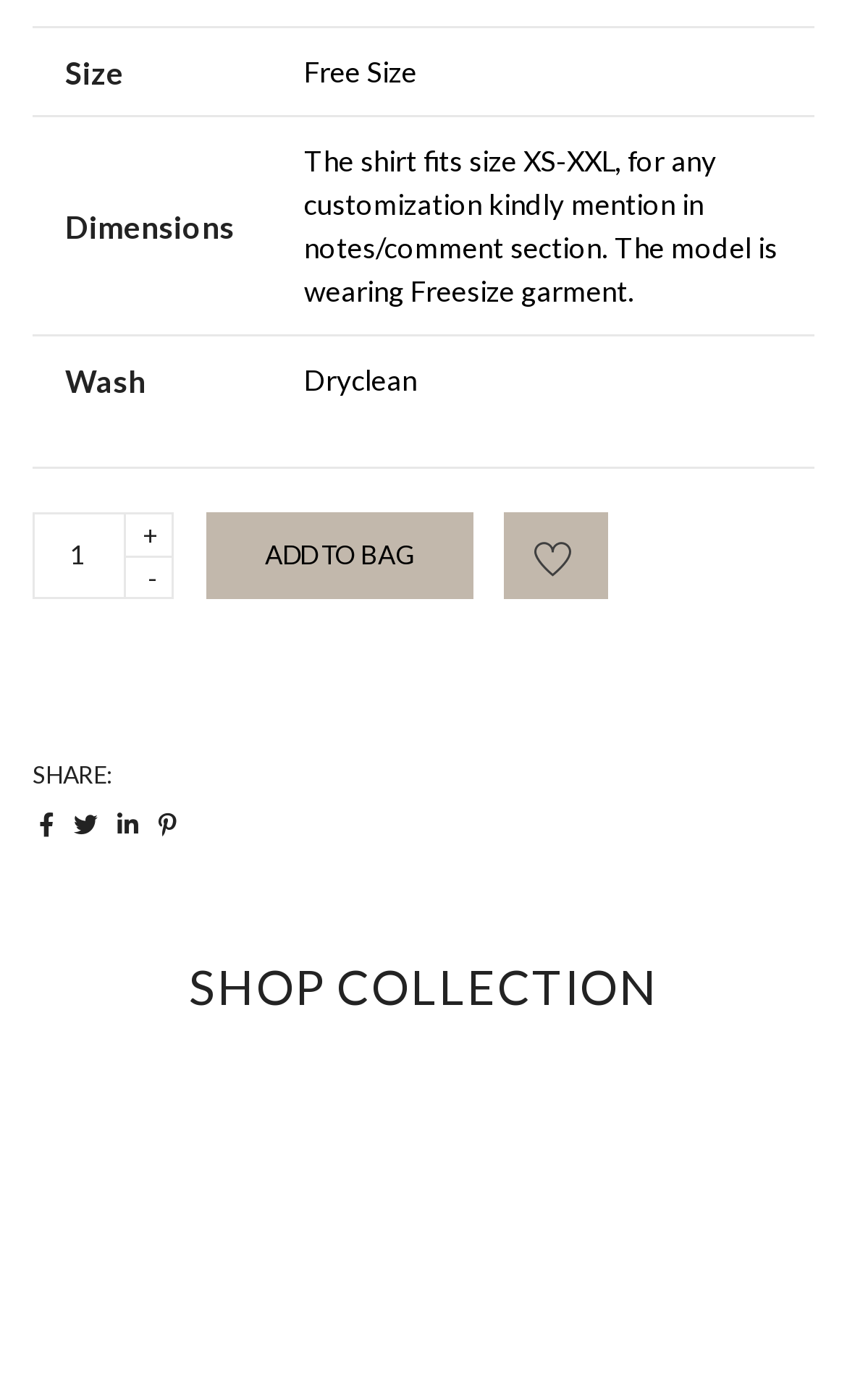Please provide a comprehensive answer to the question based on the screenshot: What is the size range of the product?

The size range of the product can be found in the gridcell element 'The shirt fits size XS-XXL, for any customization kindly mention in notes/comment section.' which is located in the row with the rowheader 'Dimensions'.